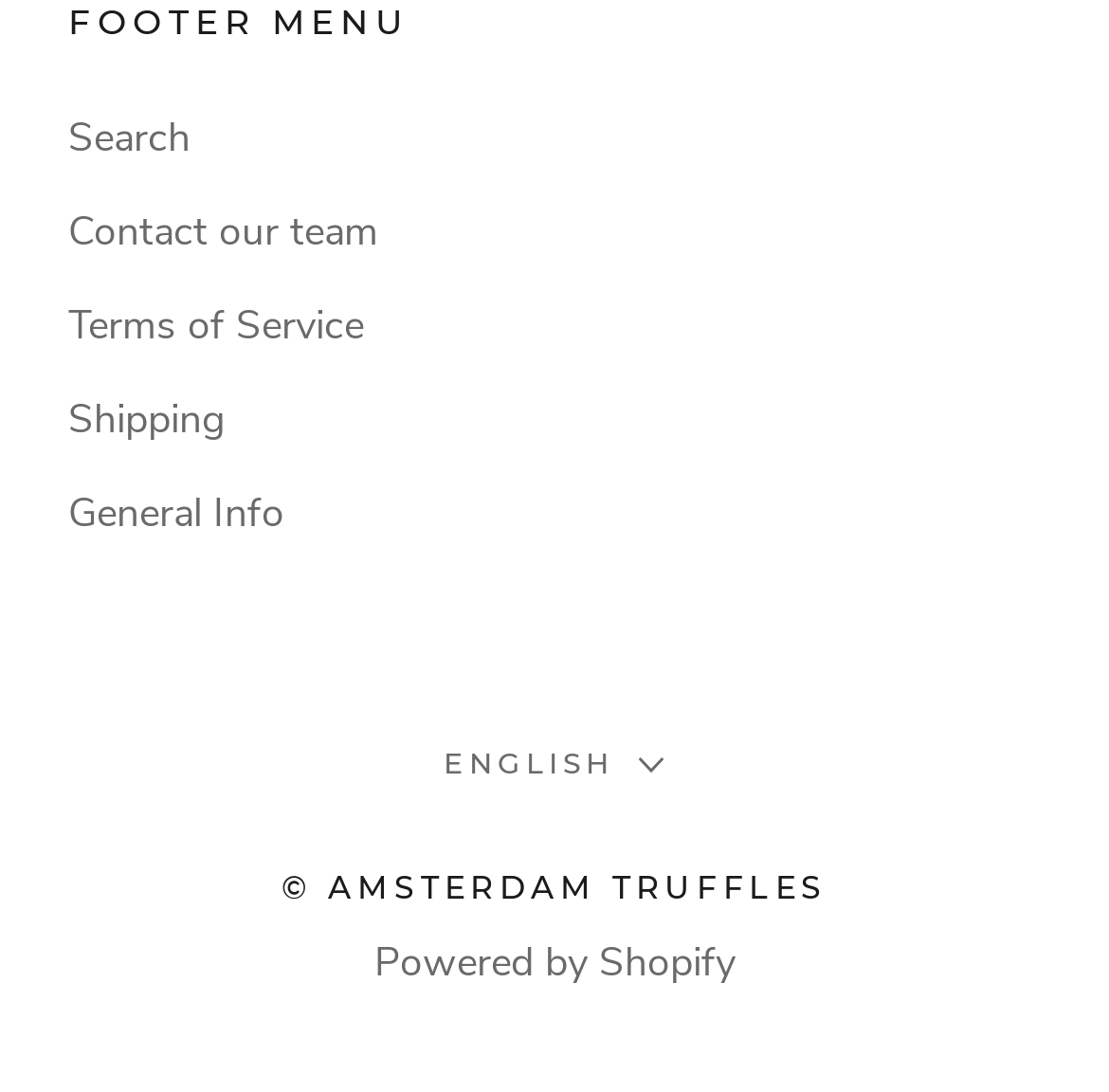Find the bounding box coordinates for the HTML element specified by: "General Info".

[0.062, 0.443, 0.938, 0.498]